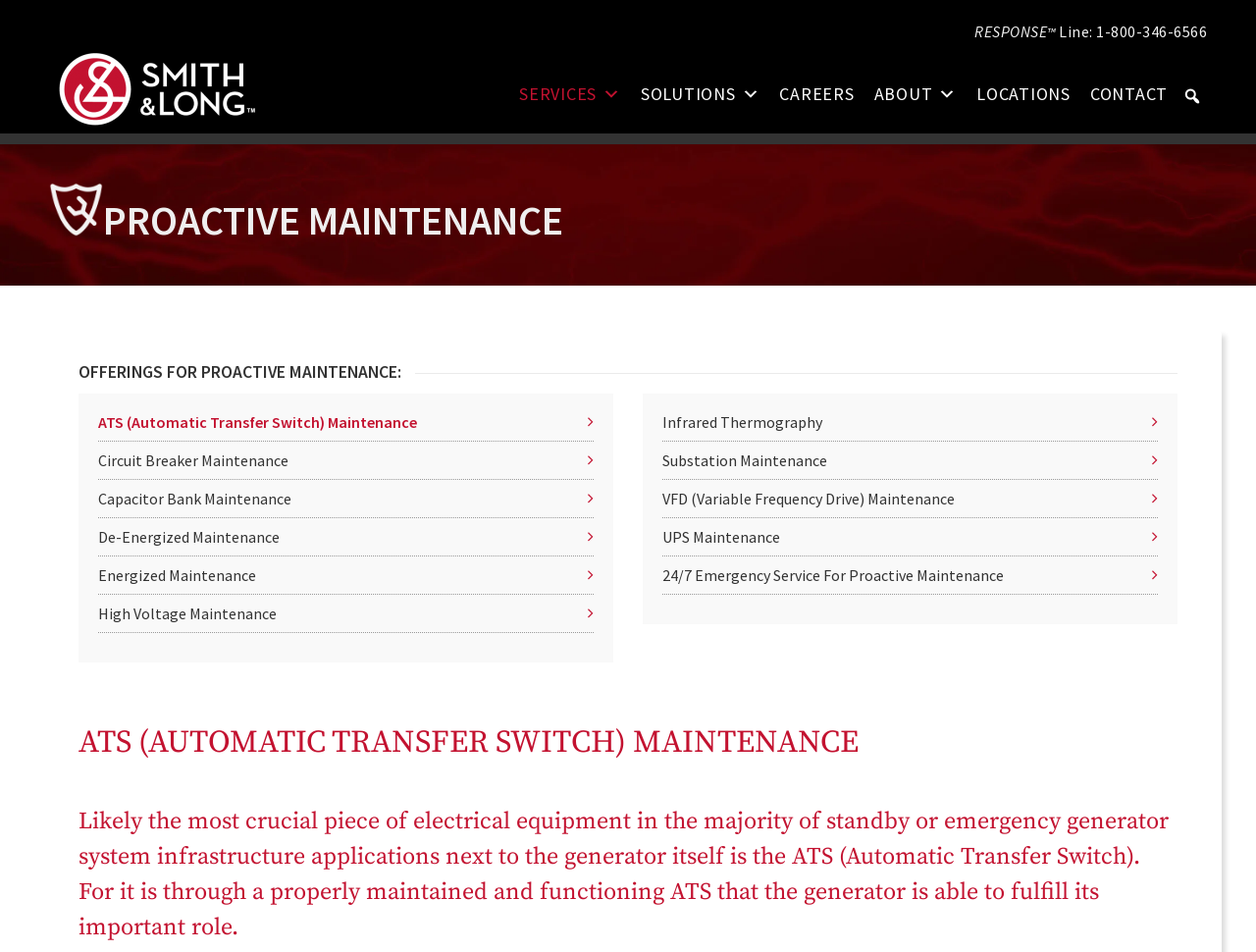Identify the bounding box coordinates of the clickable region to carry out the given instruction: "Contact us".

[0.86, 0.078, 0.938, 0.12]